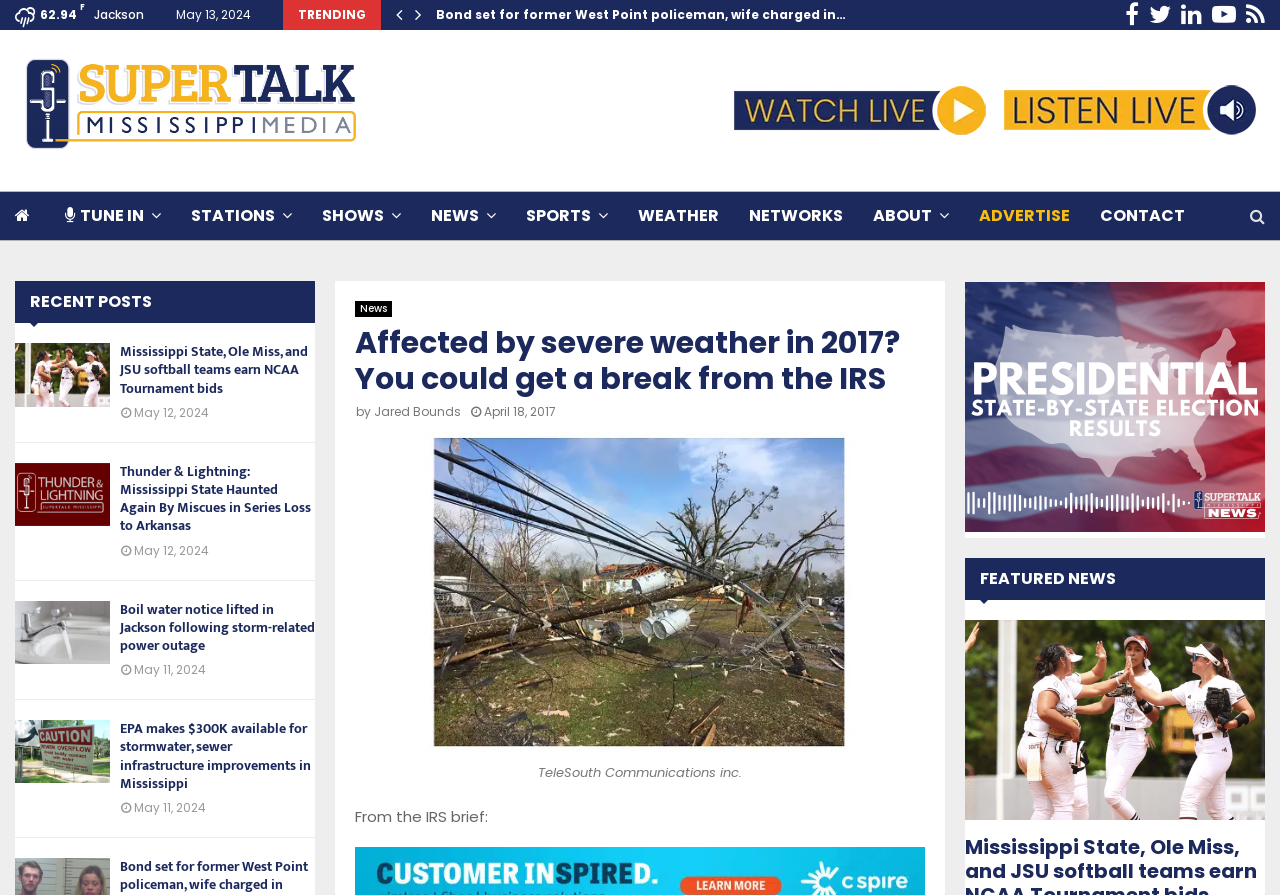For the given element description aria-label="Revised Presidential Election Results Square", determine the bounding box coordinates of the UI element. The coordinates should follow the format (top-left x, top-left y, bottom-right x, bottom-right y) and be within the range of 0 to 1.

[0.754, 0.578, 0.988, 0.6]